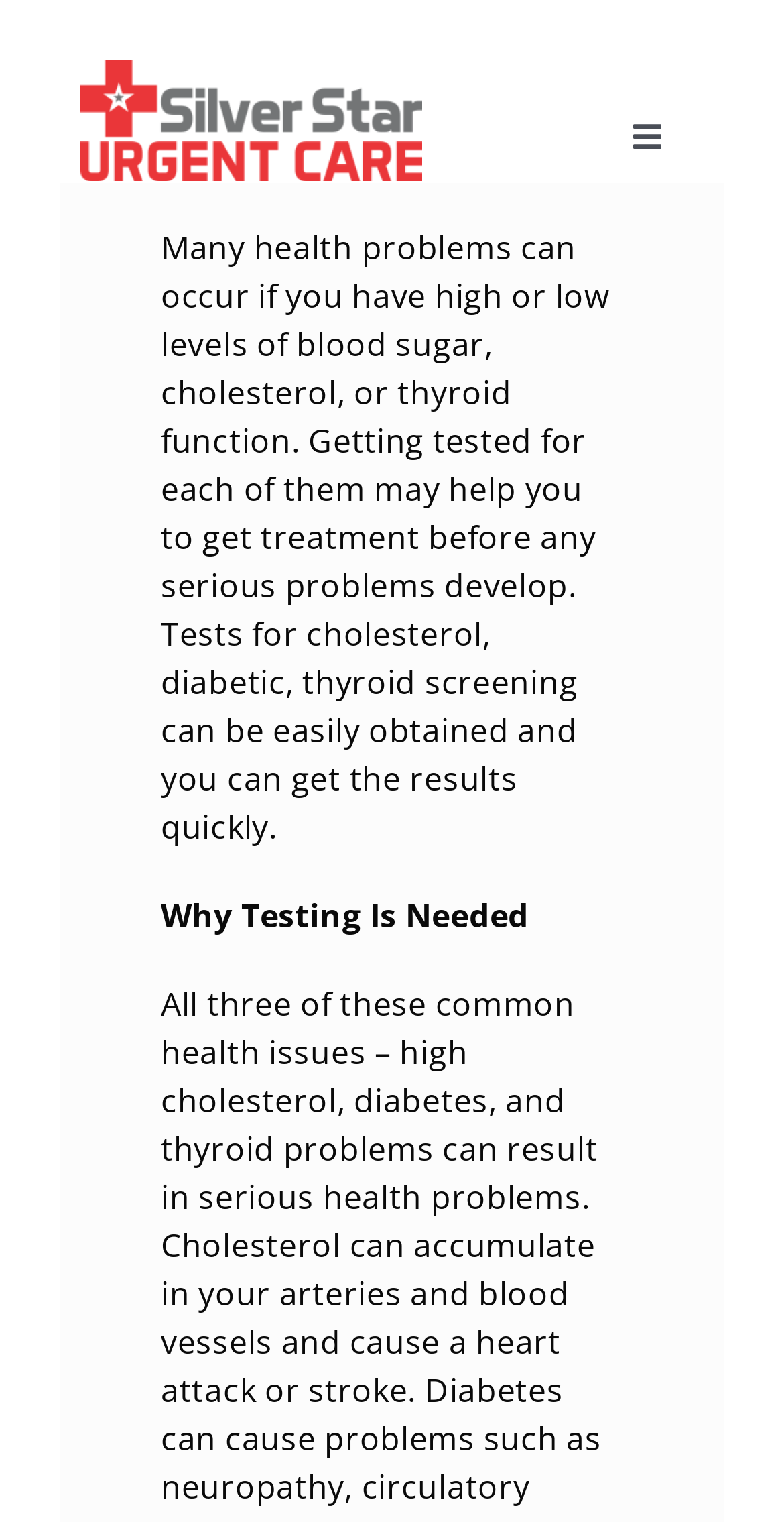Locate the UI element described by Locations & Hours and provide its bounding box coordinates. Use the format (top-left x, top-left y, bottom-right x, bottom-right y) with all values as floating point numbers between 0 and 1.

[0.0, 0.642, 1.0, 0.728]